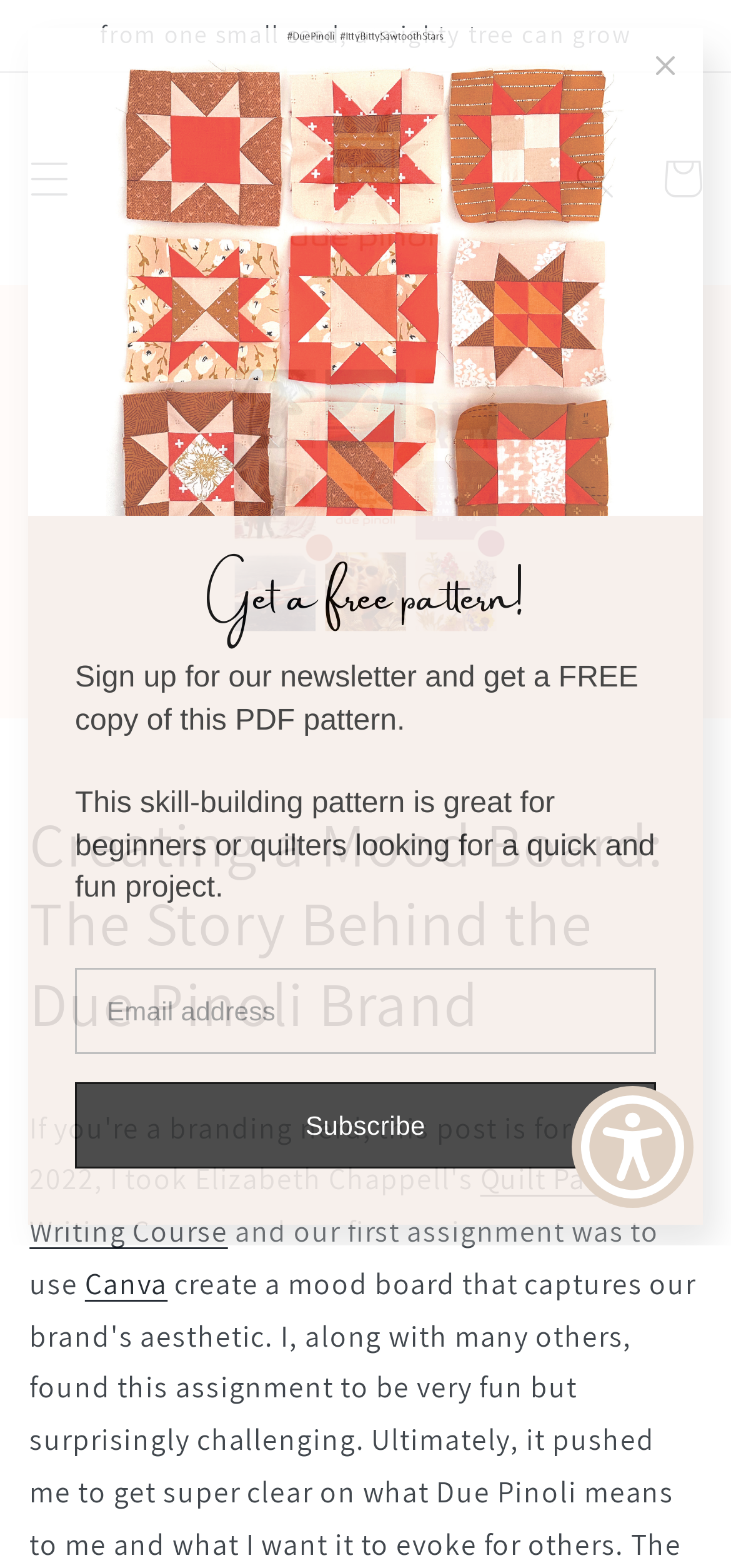What is the purpose of the textbox?
With the help of the image, please provide a detailed response to the question.

The textbox is located below the 'Get a free pattern!' text and has a label 'Email address'. It is likely used to collect email addresses from users who want to sign up for the newsletter and receive a free pattern.